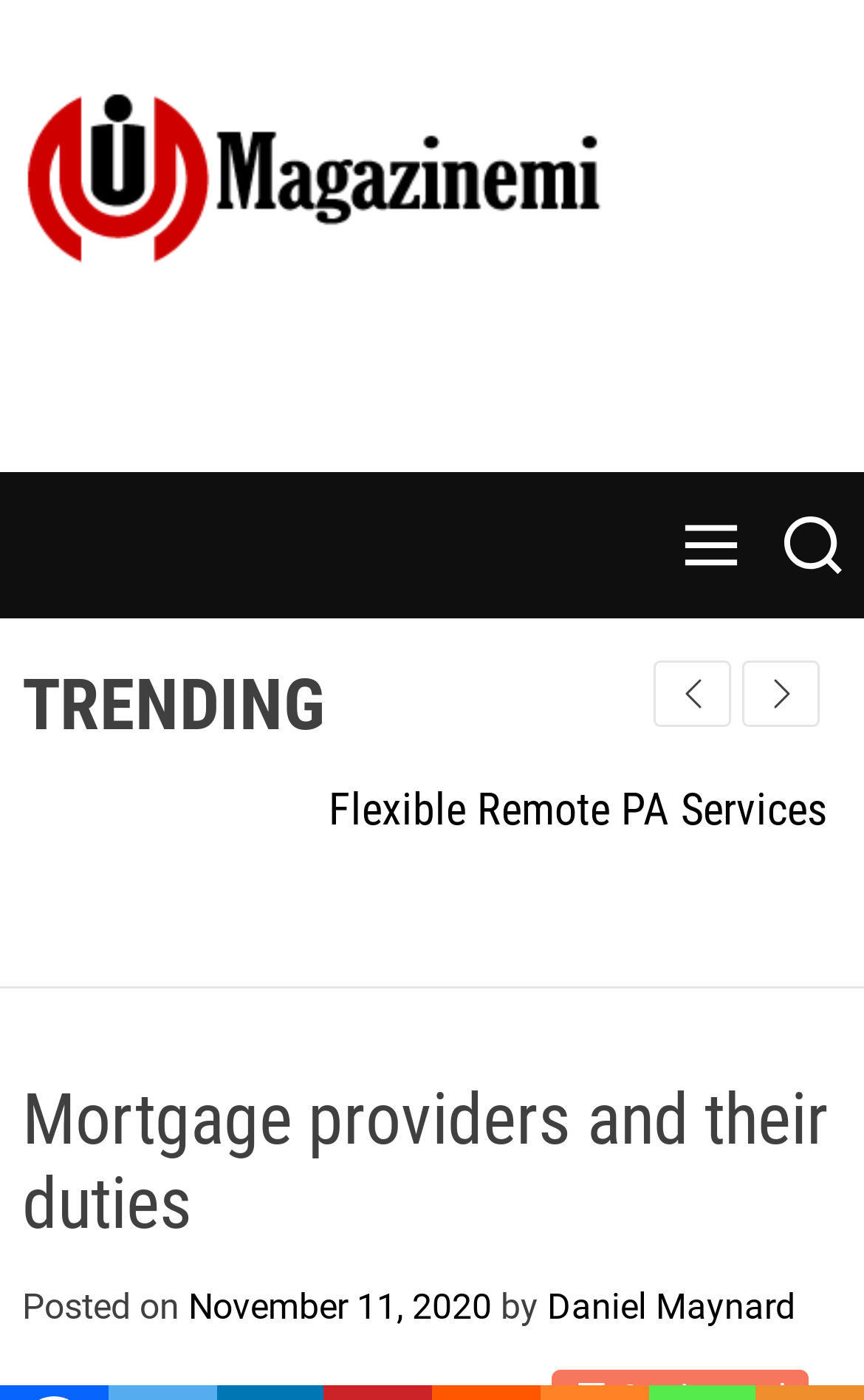Describe all the key features of the webpage in detail.

The webpage appears to be an article page from "My Magazine" with a focus on mortgage providers and their duties. At the top left, there is a link to "My Magazine" accompanied by an image with the same name. Below this, there is another link to "My Magazine" positioned slightly to the right. 

To the right of these links, there are two buttons: "Menu" and "Search". The "Menu" button is positioned slightly above the "Search" button. 

Below these elements, there is a header section with a heading that reads "TRENDING". 

Further down, there is a group of elements with a label "4 / 7", which contains a link to an article titled "Importance of keeping separate personal and work mobile phones". 

Adjacent to this group, there are two buttons: "Next slide" and "Previous slide", which are likely part of a slideshow or carousel feature. 

The main content of the page is an article with a heading that reads "Mortgage providers and their duties". Below the heading, there is a line of text that reads "Posted on November 11, 2020 by Daniel Maynard". The date "November 11, 2020" is a link, and the author's name "Daniel Maynard" is also a link.